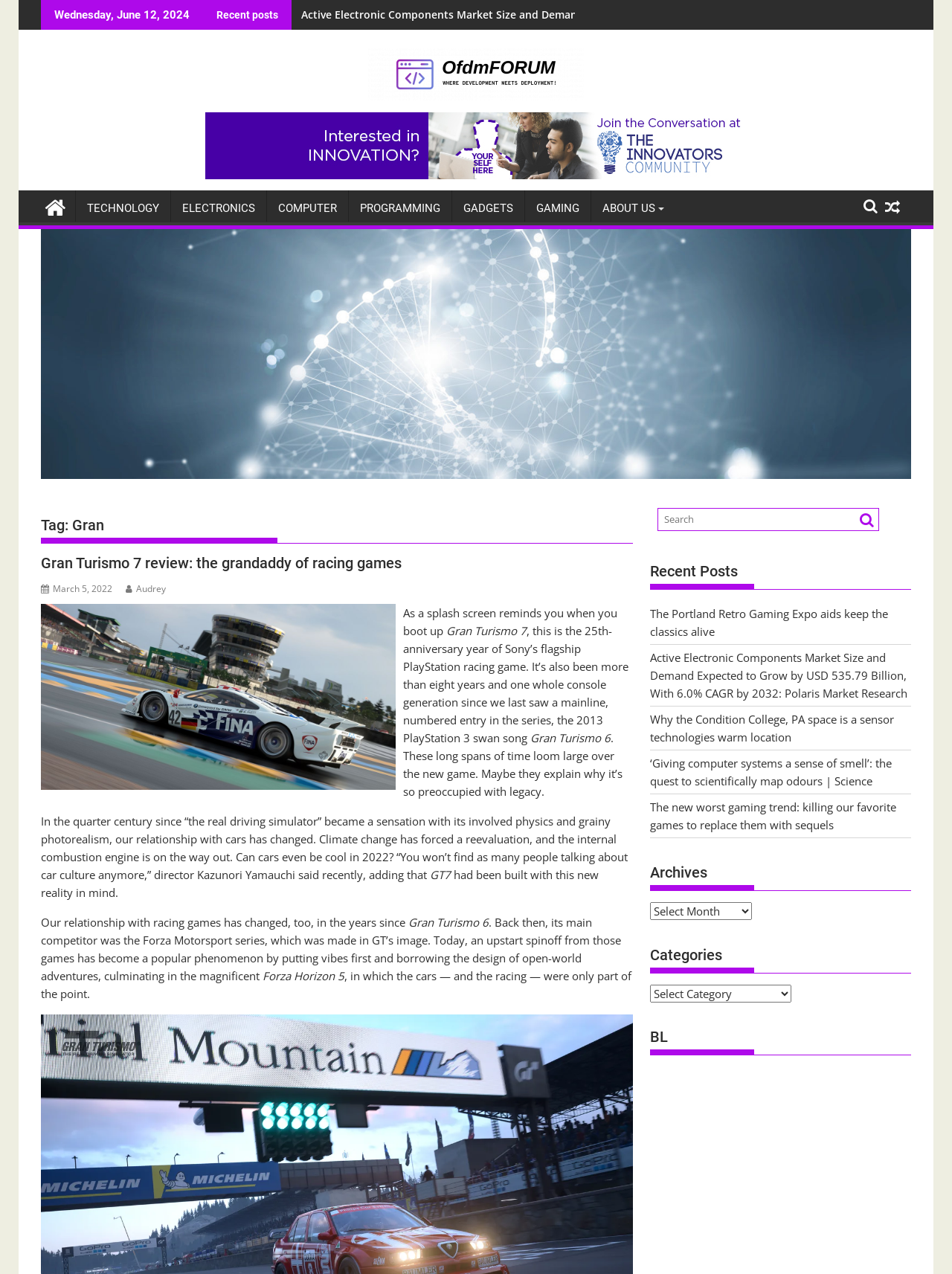Extract the bounding box of the UI element described as: "March 5, 2022".

[0.043, 0.457, 0.118, 0.467]